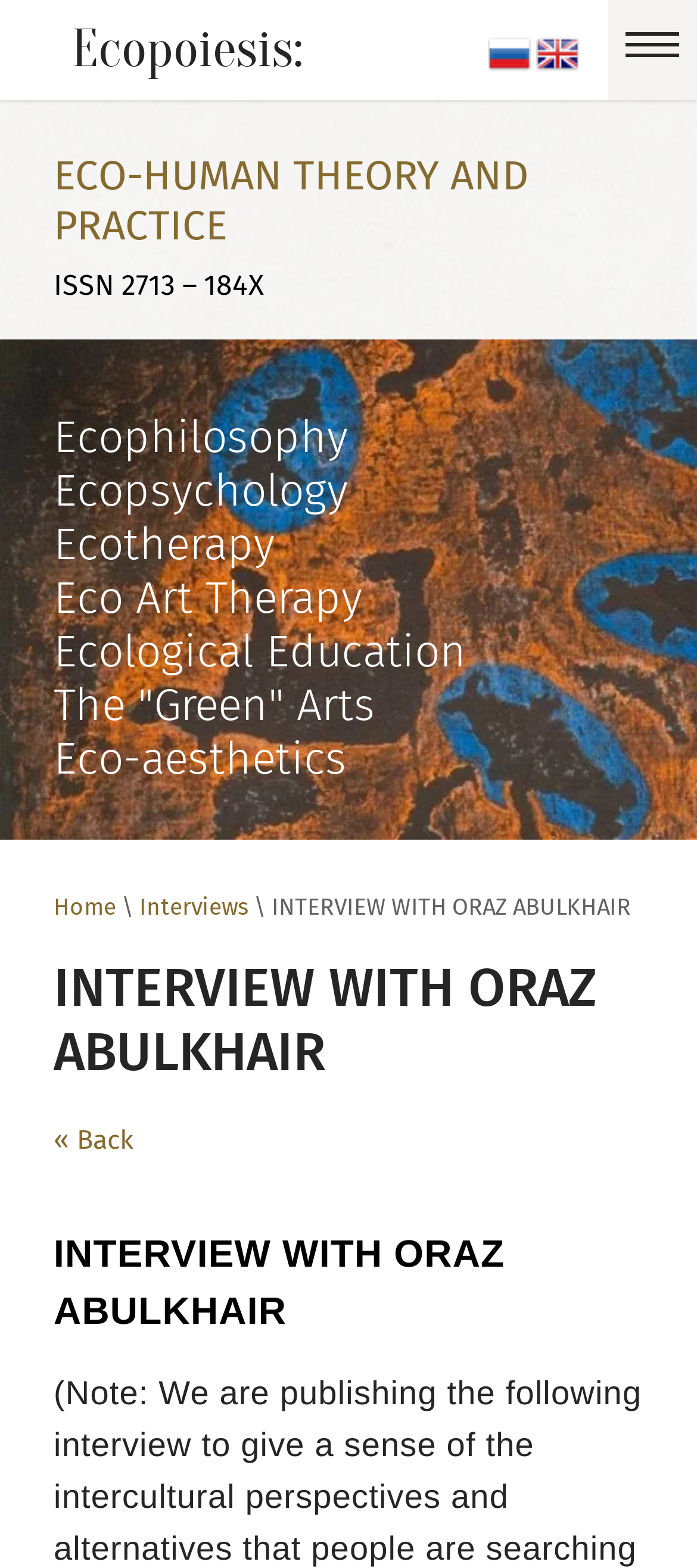Provide the bounding box coordinates of the HTML element this sentence describes: "Ecopoiesis:".

[0.103, 0.011, 0.872, 0.052]